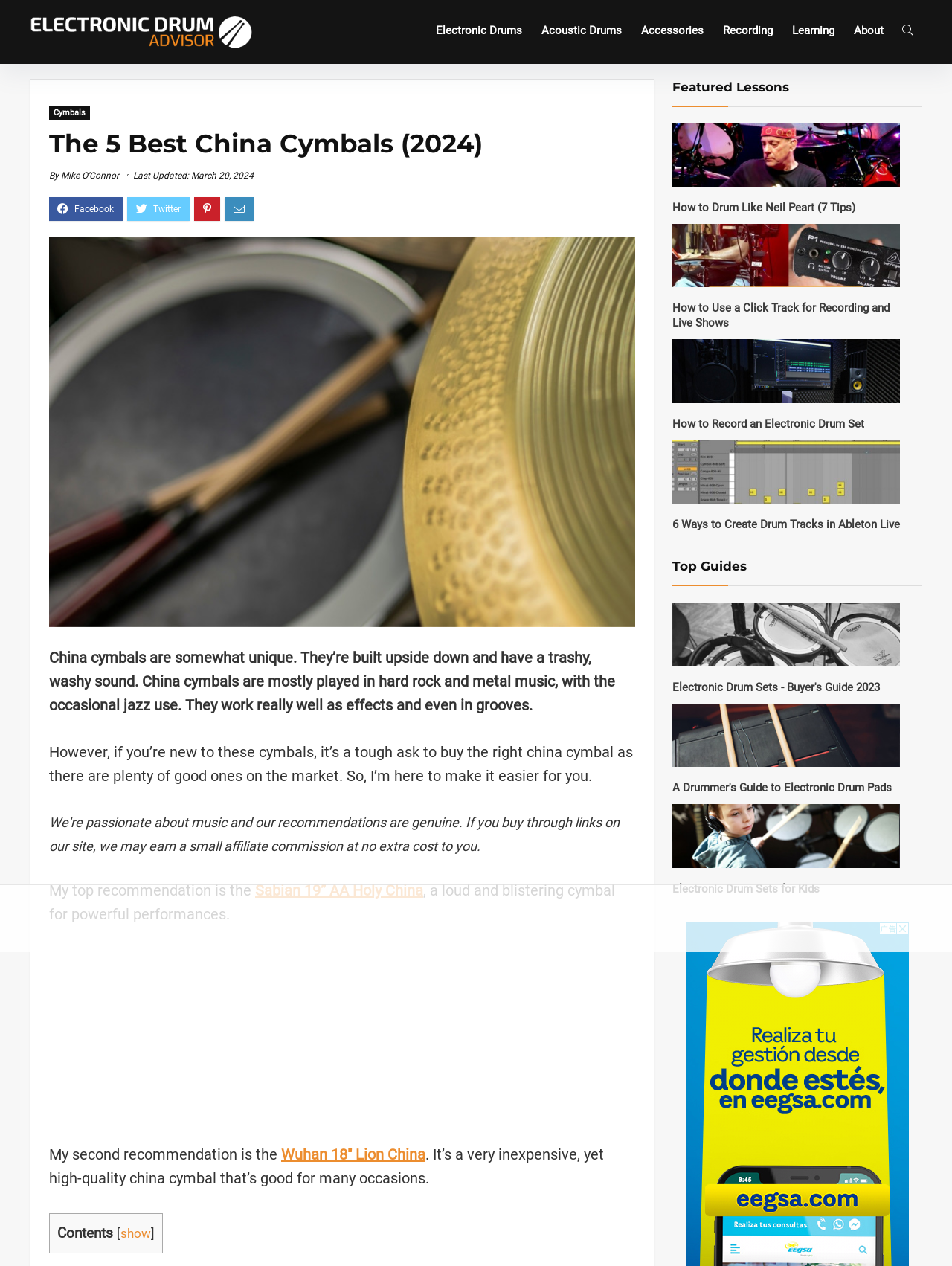What is the text of the webpage's headline?

The 5 Best China Cymbals (2024)